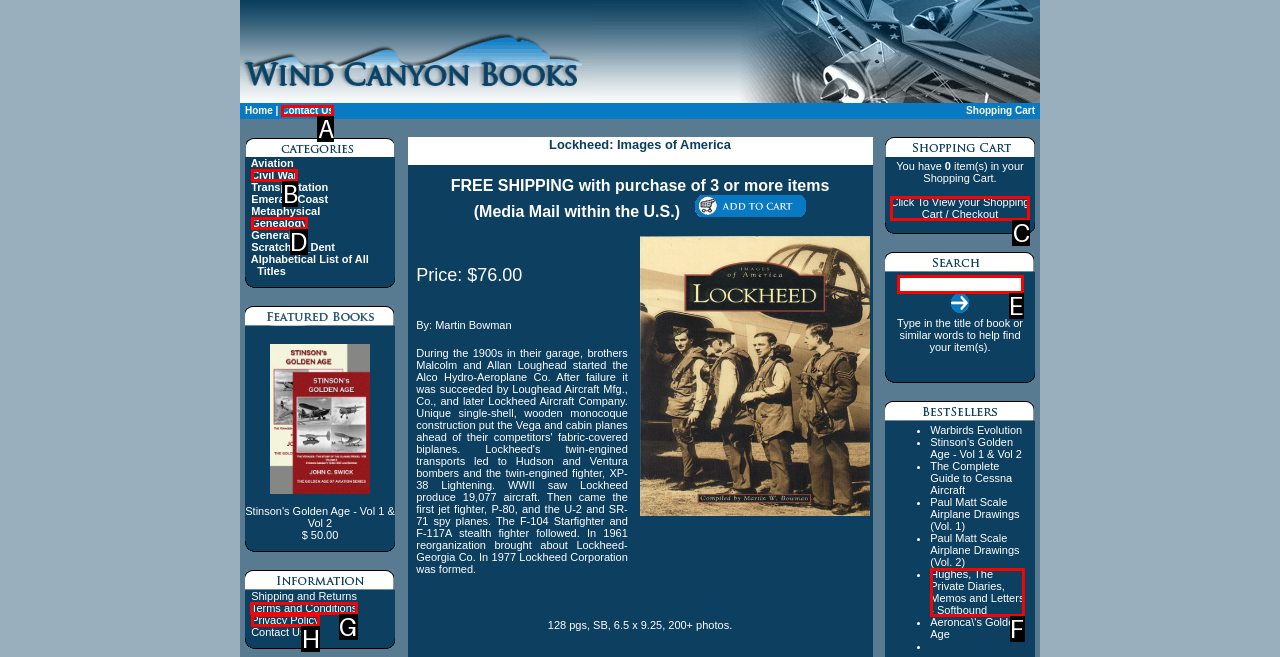Select the option that fits this description: Contact Us
Answer with the corresponding letter directly.

A